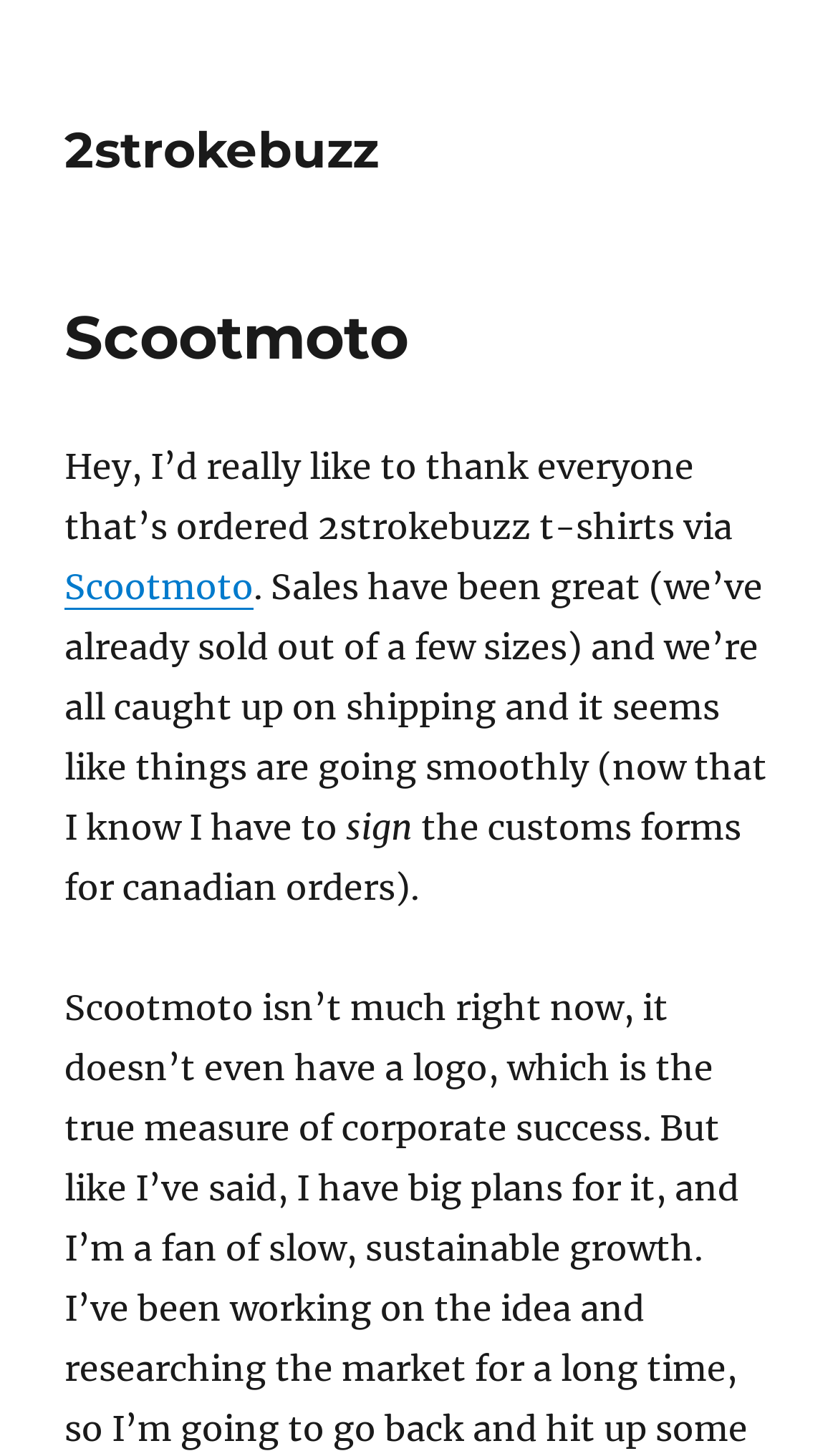Based on what you see in the screenshot, provide a thorough answer to this question: What is being sold on the website?

The text mentions that 2strokebuzz t-shirts have been sold and some sizes have already been sold out, implying that the website is selling t-shirts with the 2strokebuzz brand or design.